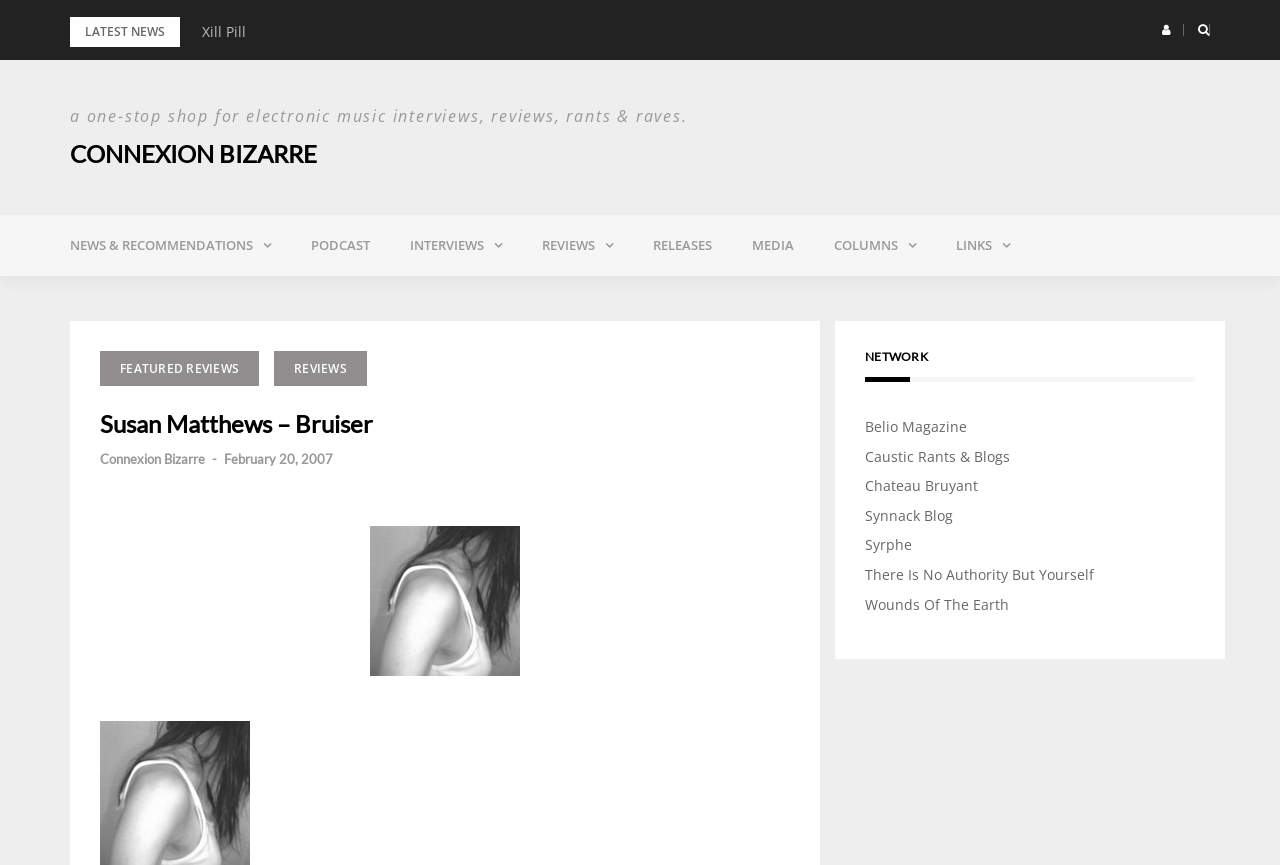Determine the bounding box coordinates of the section to be clicked to follow the instruction: "Read the 'Susan Matthews – Bruiser' article". The coordinates should be given as four float numbers between 0 and 1, formatted as [left, top, right, bottom].

[0.078, 0.469, 0.617, 0.511]